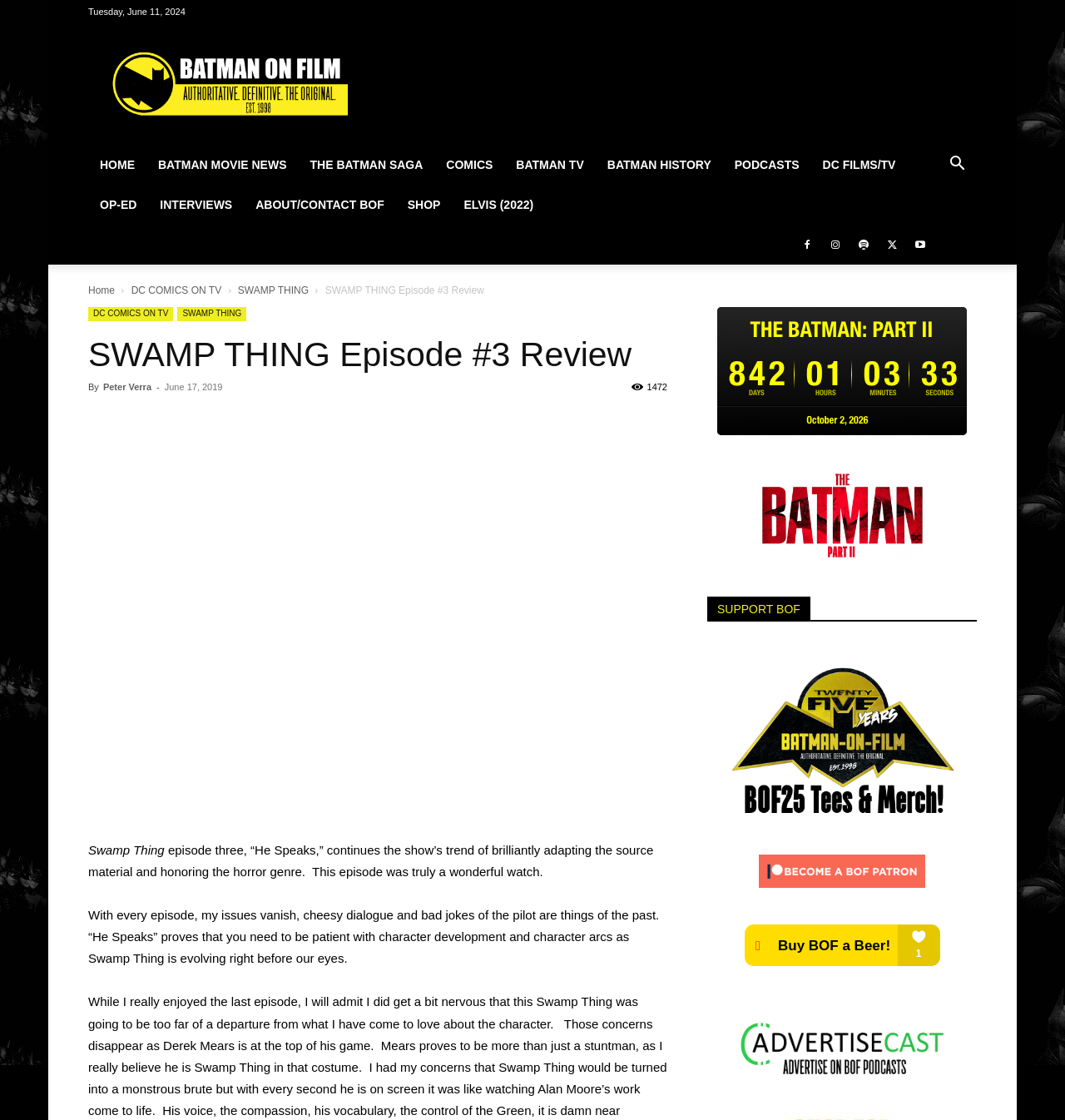Identify the bounding box coordinates of the area you need to click to perform the following instruction: "Support BOF through Patreon".

[0.712, 0.783, 0.869, 0.795]